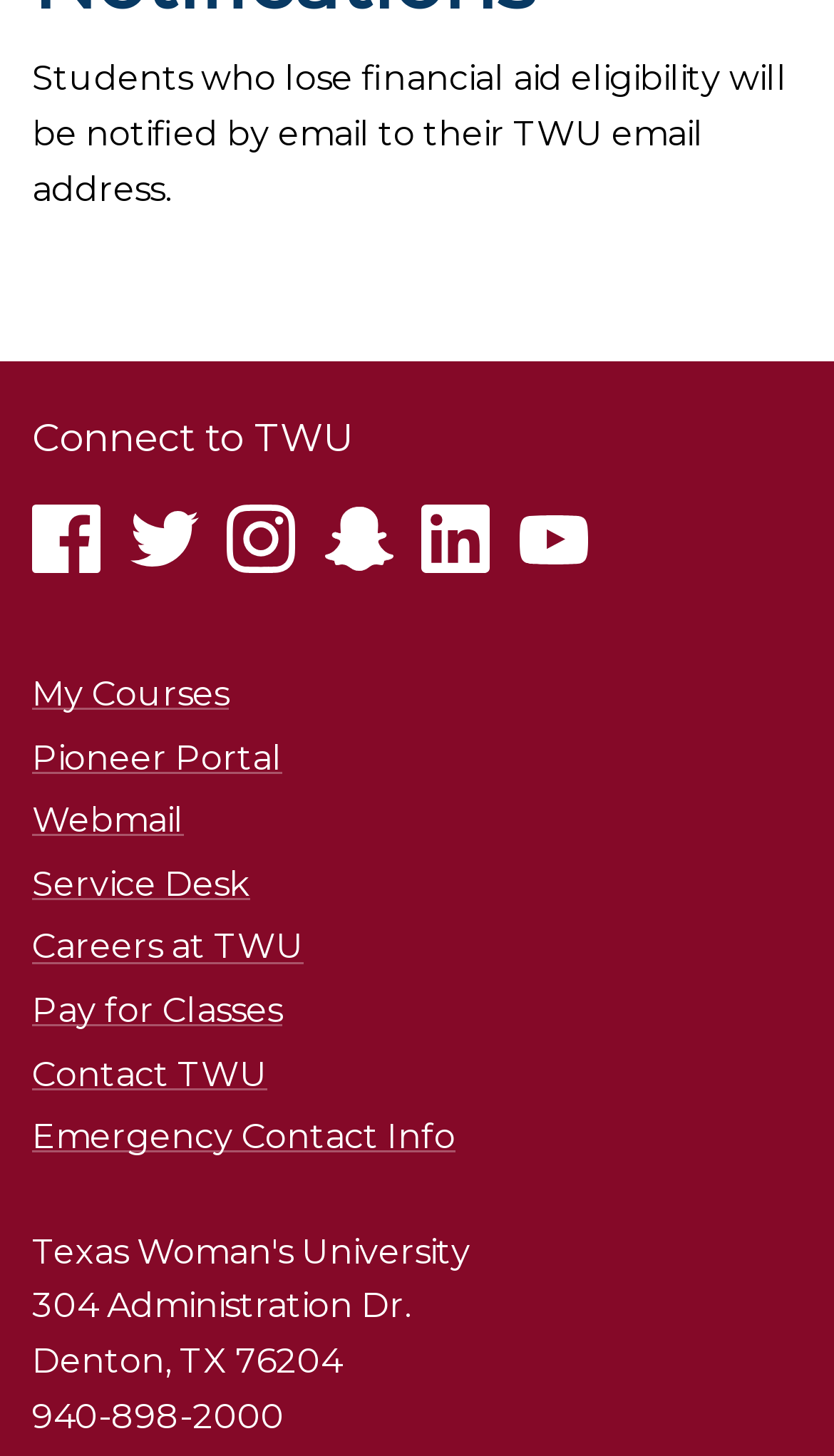Specify the bounding box coordinates of the area that needs to be clicked to achieve the following instruction: "Check Webmail".

[0.038, 0.55, 0.221, 0.577]